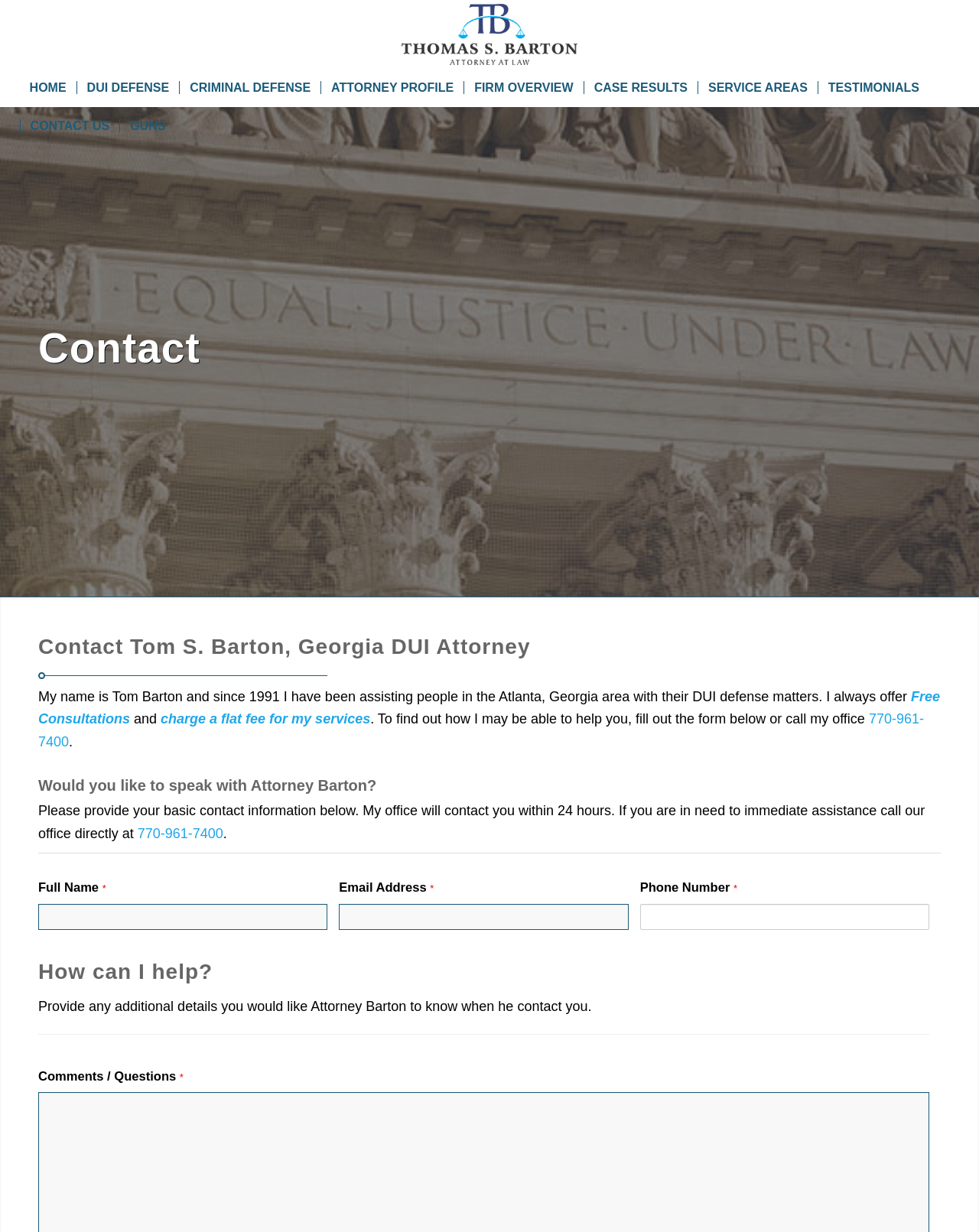Calculate the bounding box coordinates of the UI element given the description: "name="fld_6009157"".

[0.346, 0.734, 0.642, 0.755]